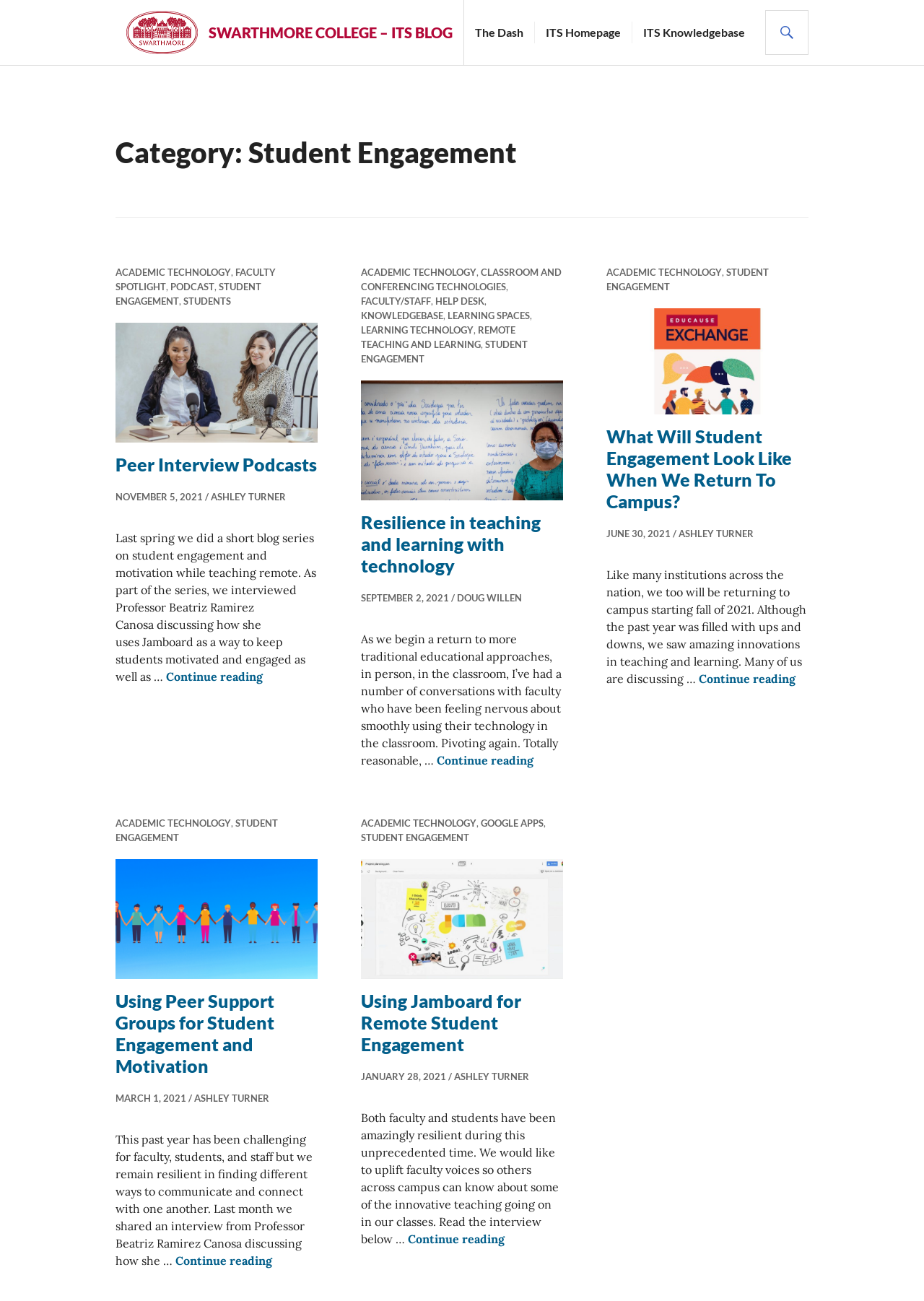What is the topic of the first article?
Offer a detailed and exhaustive answer to the question.

The topic of the first article can be found in the heading 'Peer Interview Podcasts' which is located inside the first article section. The article also includes an image and a brief description.